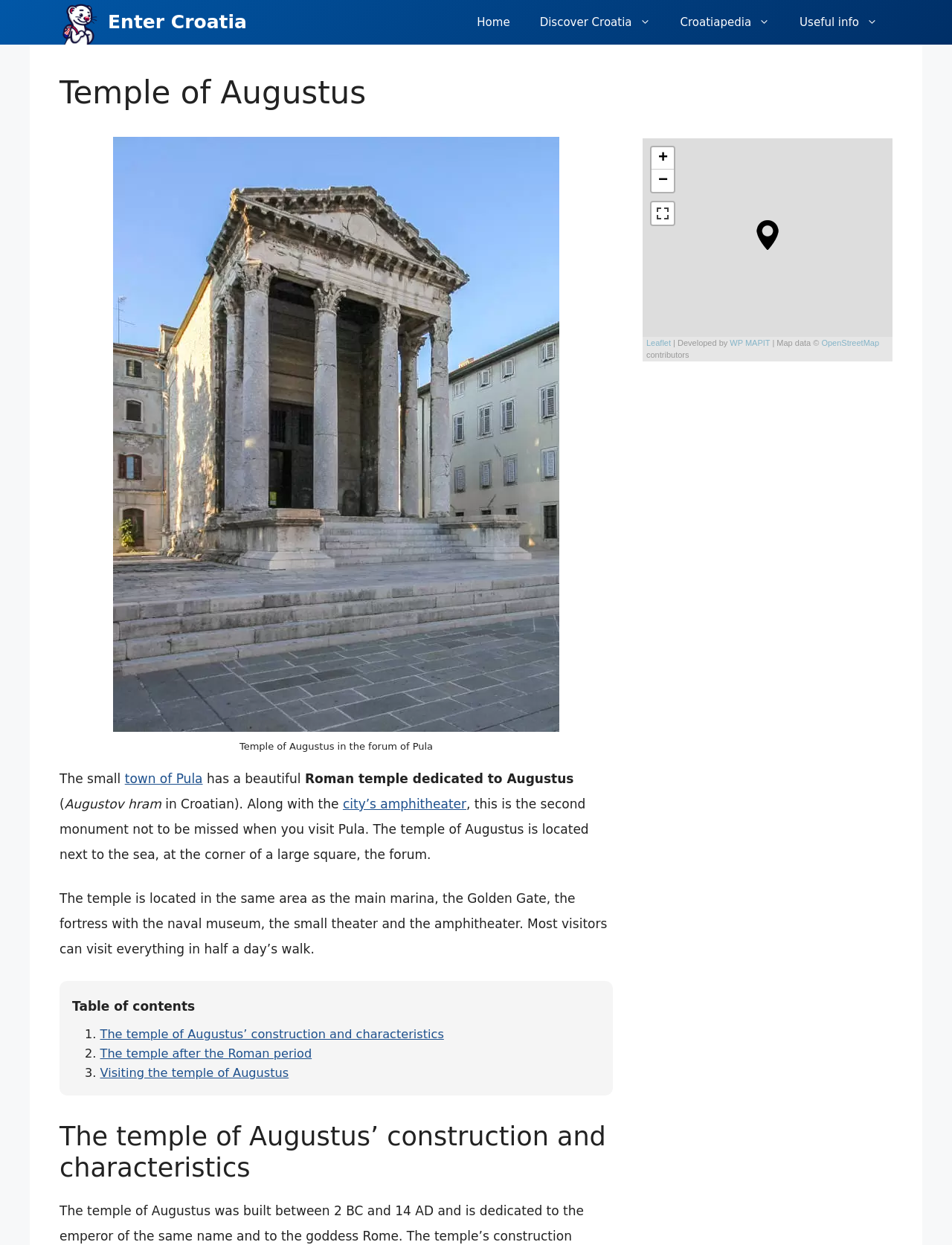What is the language of the alternative name of the temple?
Please utilize the information in the image to give a detailed response to the question.

The webpage provides the alternative name 'Augustov hram' and mentions that it is in Croatian, indicating that the language of the alternative name is Croatian.